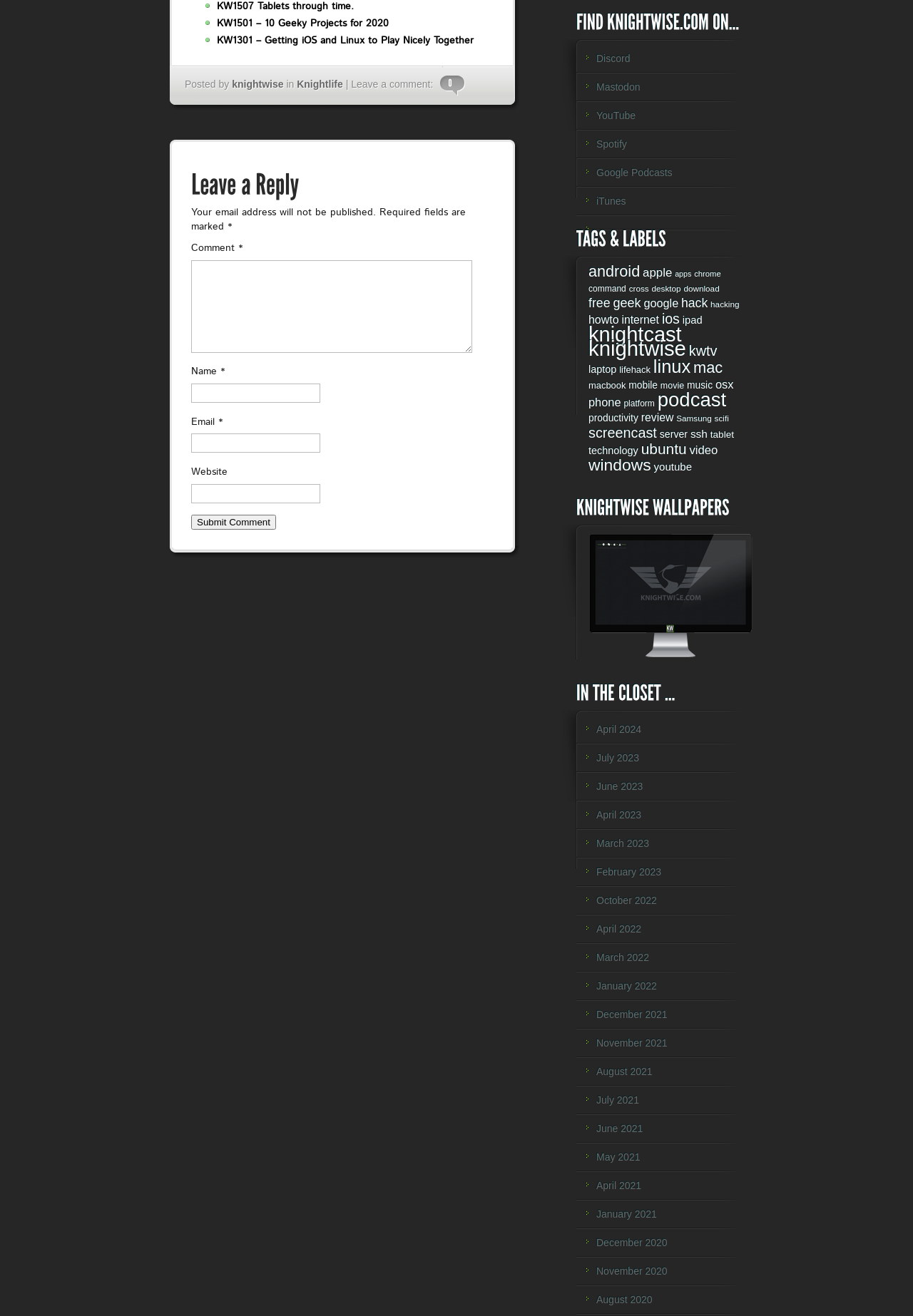Locate the bounding box coordinates of the area you need to click to fulfill this instruction: 'Click the 'Knightwise' link'. The coordinates must be in the form of four float numbers ranging from 0 to 1: [left, top, right, bottom].

[0.254, 0.06, 0.311, 0.068]